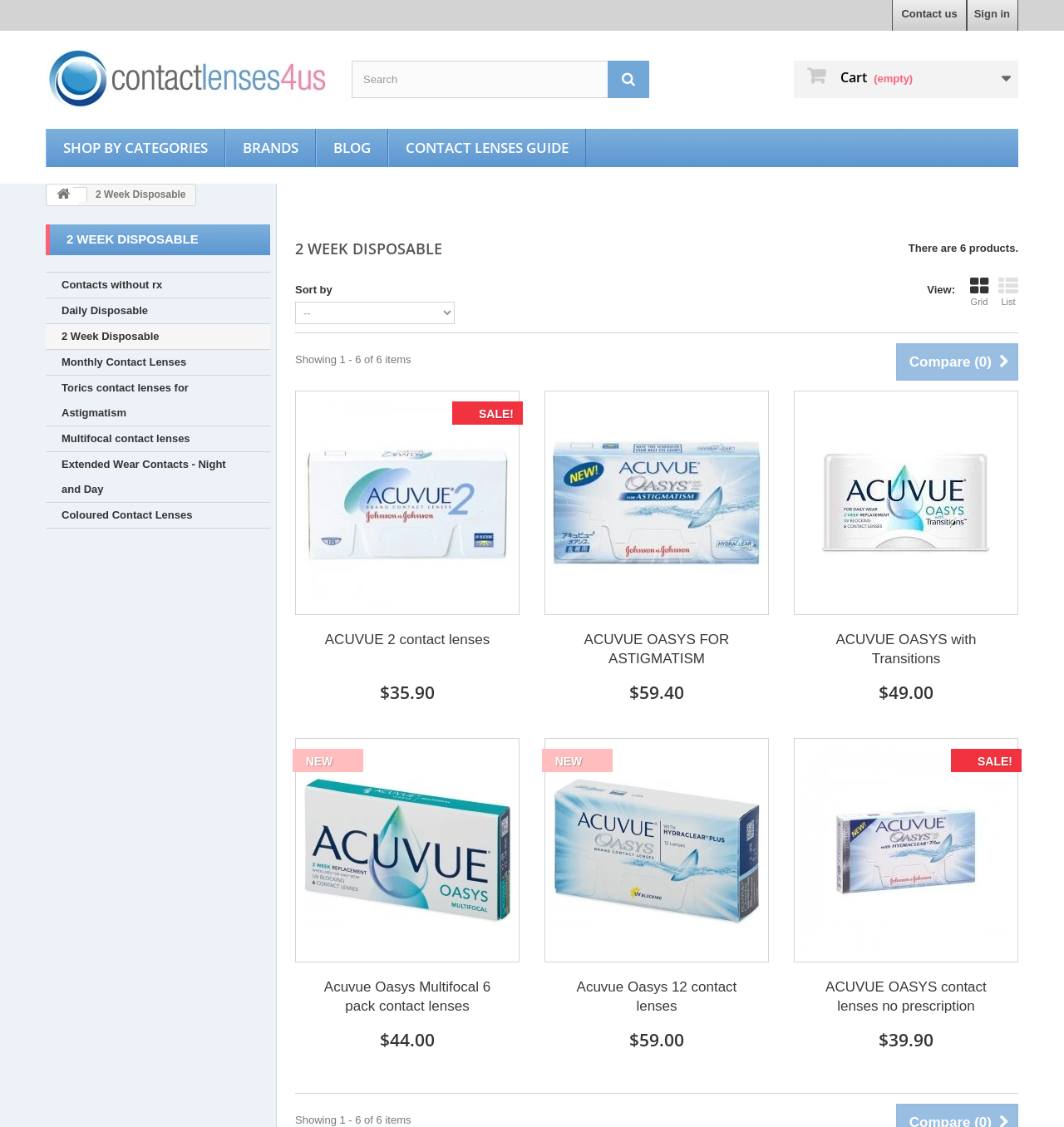What is the purpose of the 'Sort by' dropdown menu?
Can you provide a detailed and comprehensive answer to the question?

I inferred this by looking at the 'Sort by' dropdown menu and its location on the page, which suggests that it is used to sort the products listed below.